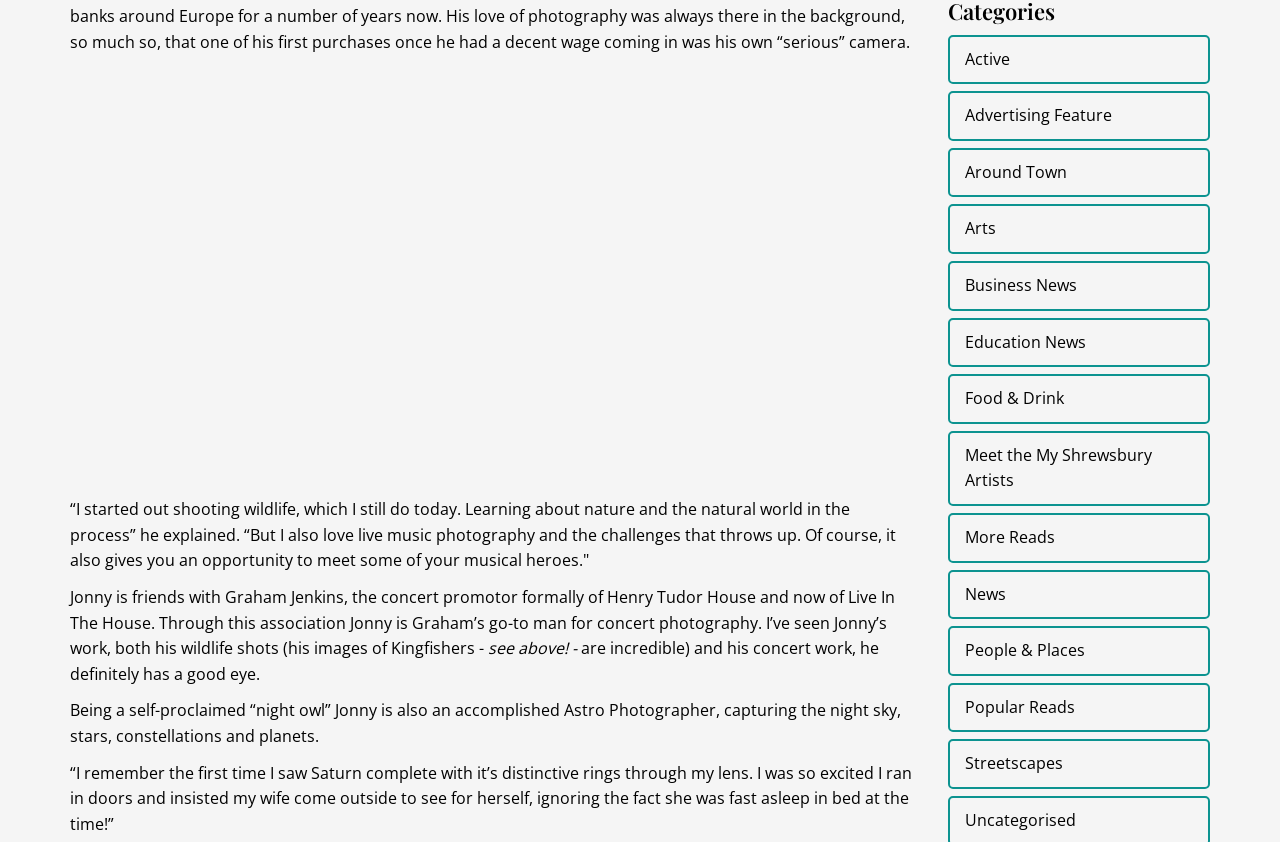Provide a brief response to the question using a single word or phrase: 
What is the name of the concert promoter mentioned in the text?

Graham Jenkins